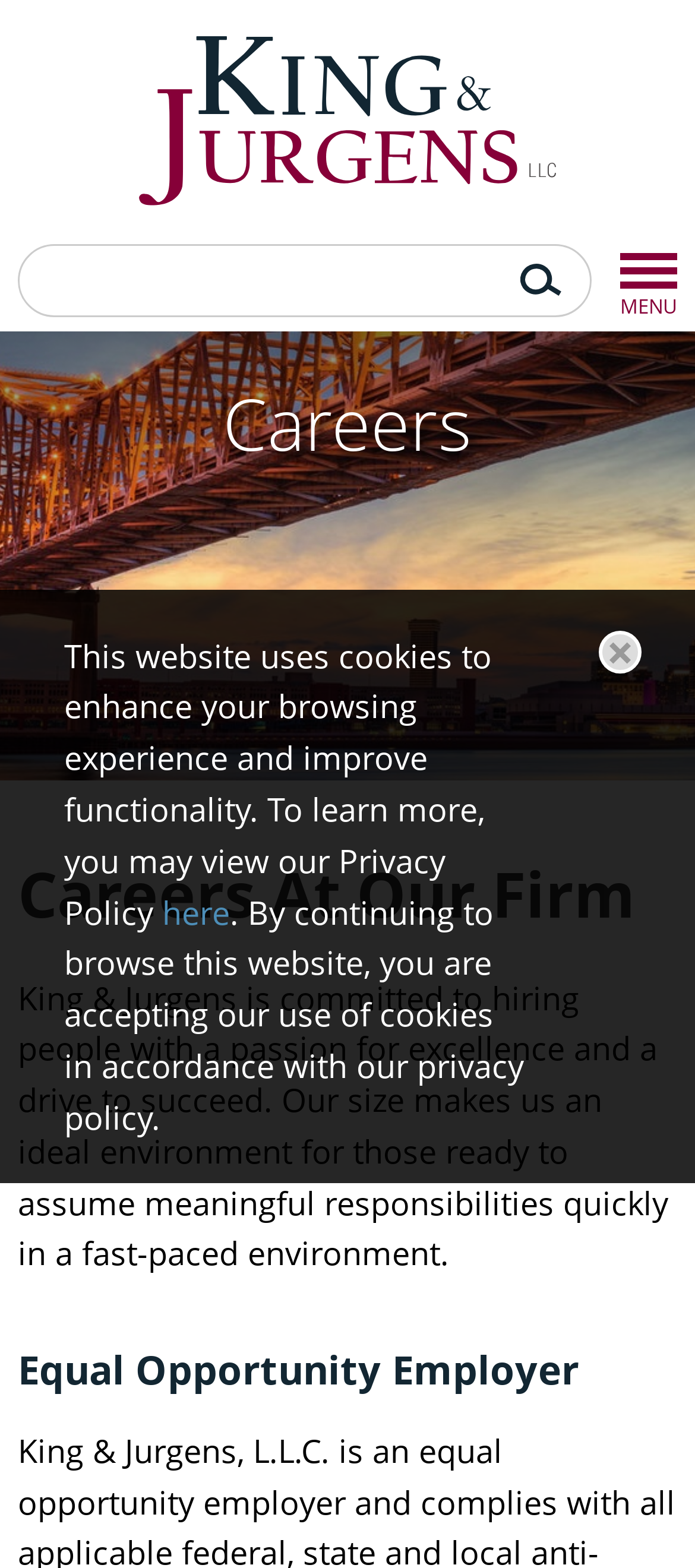Please identify the webpage's heading and generate its text content.

Careers At Our Firm